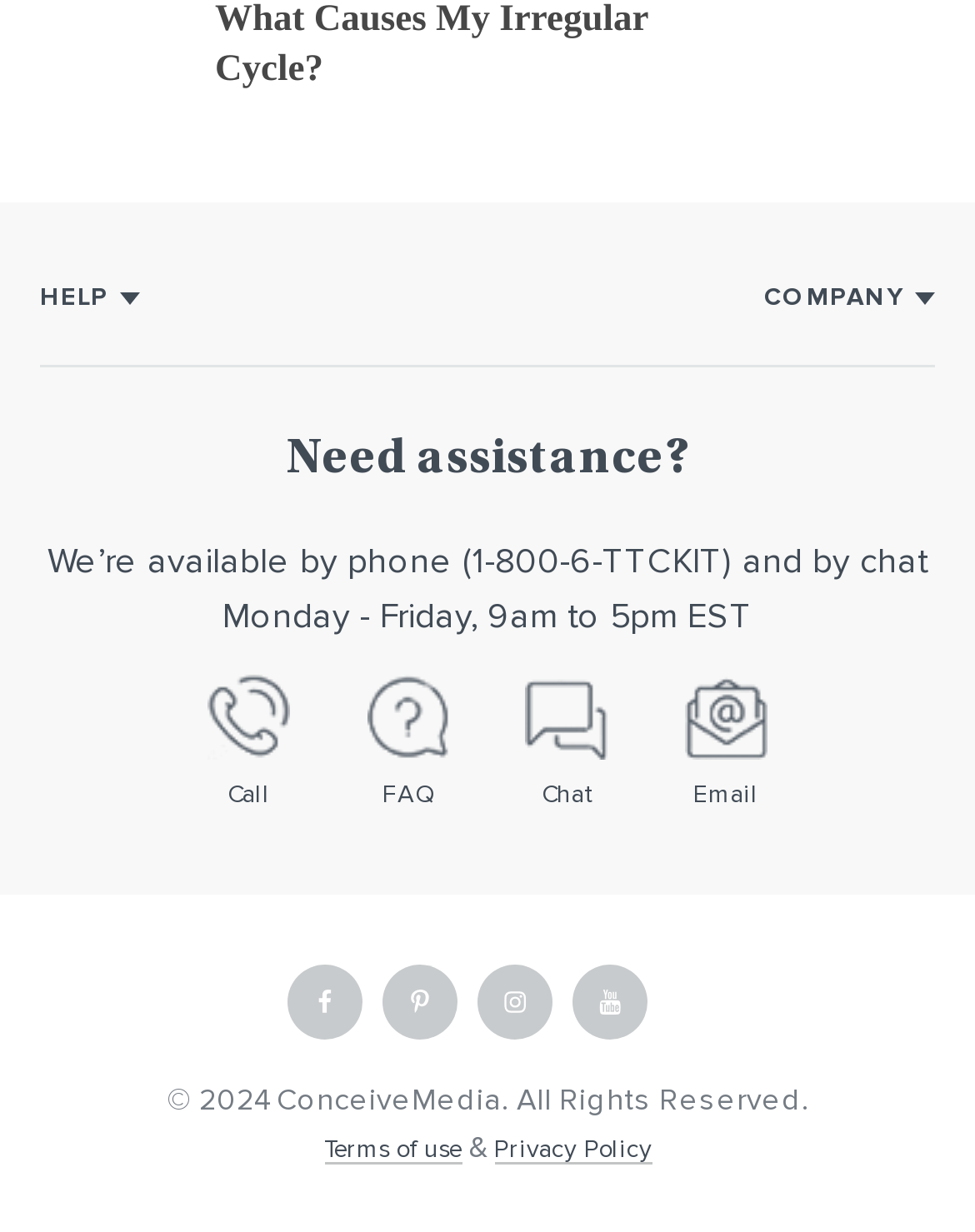What are the available contact methods?
Using the picture, provide a one-word or short phrase answer.

Phone, chat, email